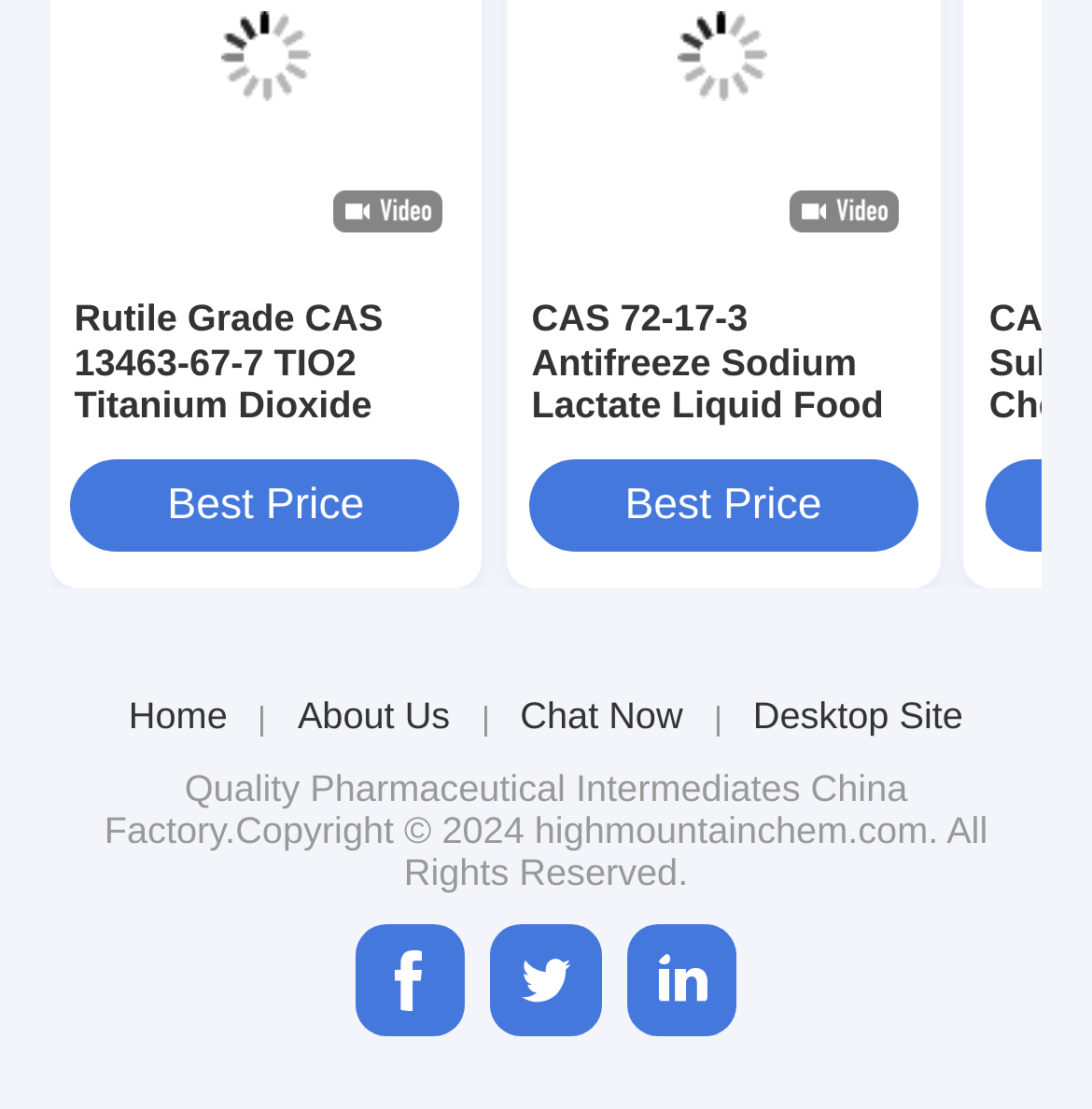Identify the bounding box coordinates of the clickable region necessary to fulfill the following instruction: "Get the best price". The bounding box coordinates should be four float numbers between 0 and 1, i.e., [left, top, right, bottom].

[0.065, 0.414, 0.422, 0.497]